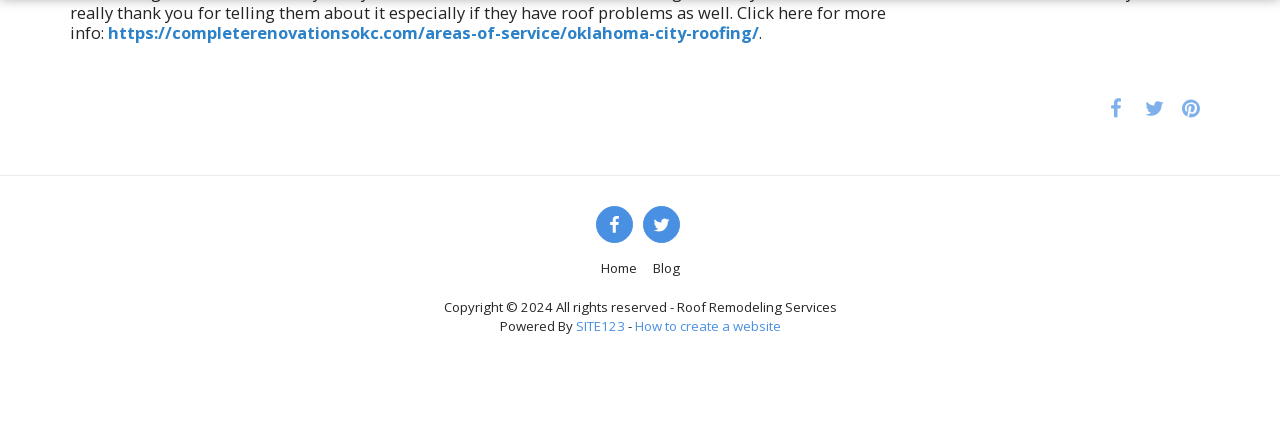Find the bounding box of the element with the following description: "How to create a website". The coordinates must be four float numbers between 0 and 1, formatted as [left, top, right, bottom].

[0.496, 0.727, 0.61, 0.769]